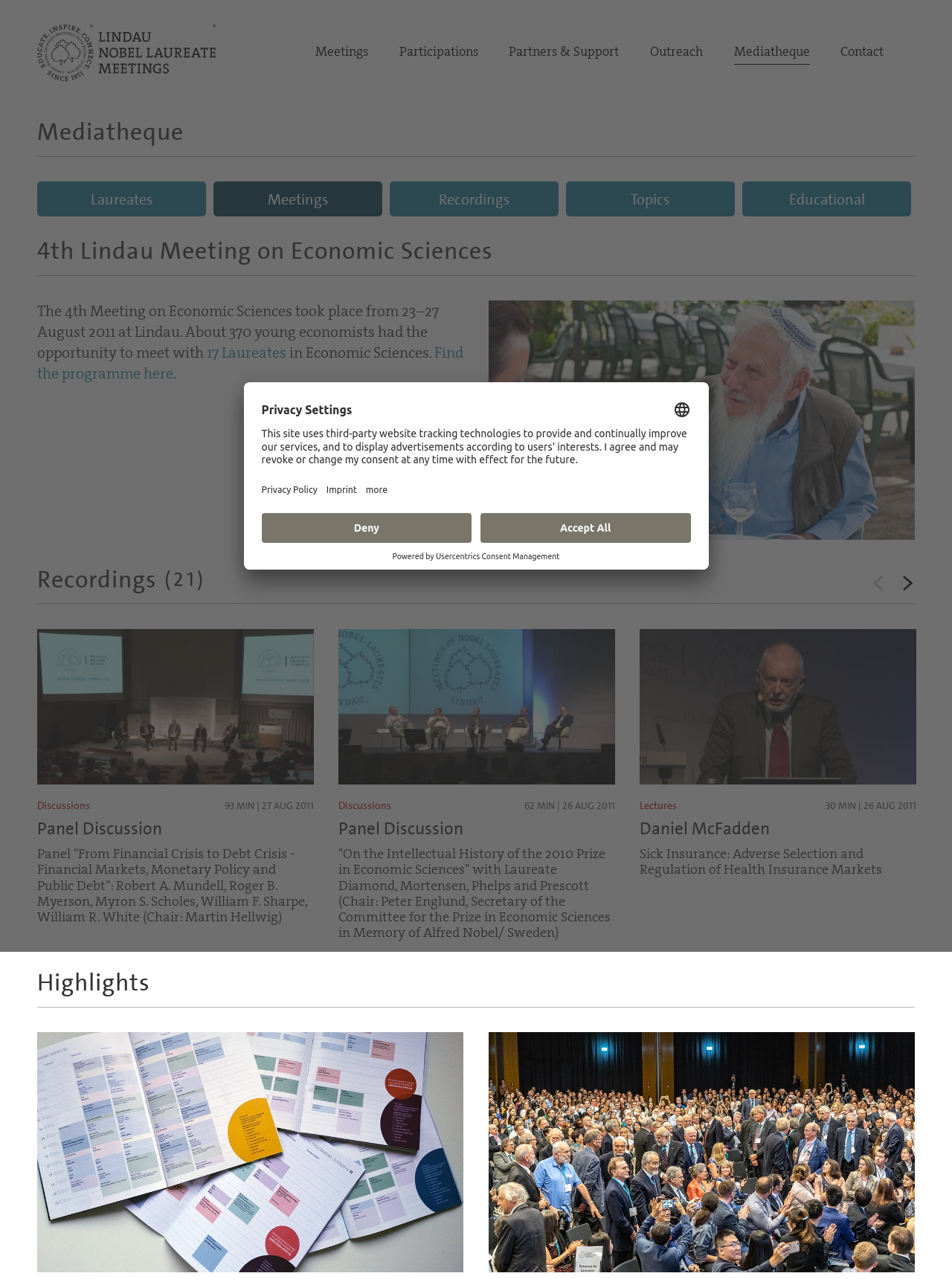Find the bounding box coordinates of the area to click in order to follow the instruction: "Click on the Laureates link".

[0.039, 0.142, 0.216, 0.169]